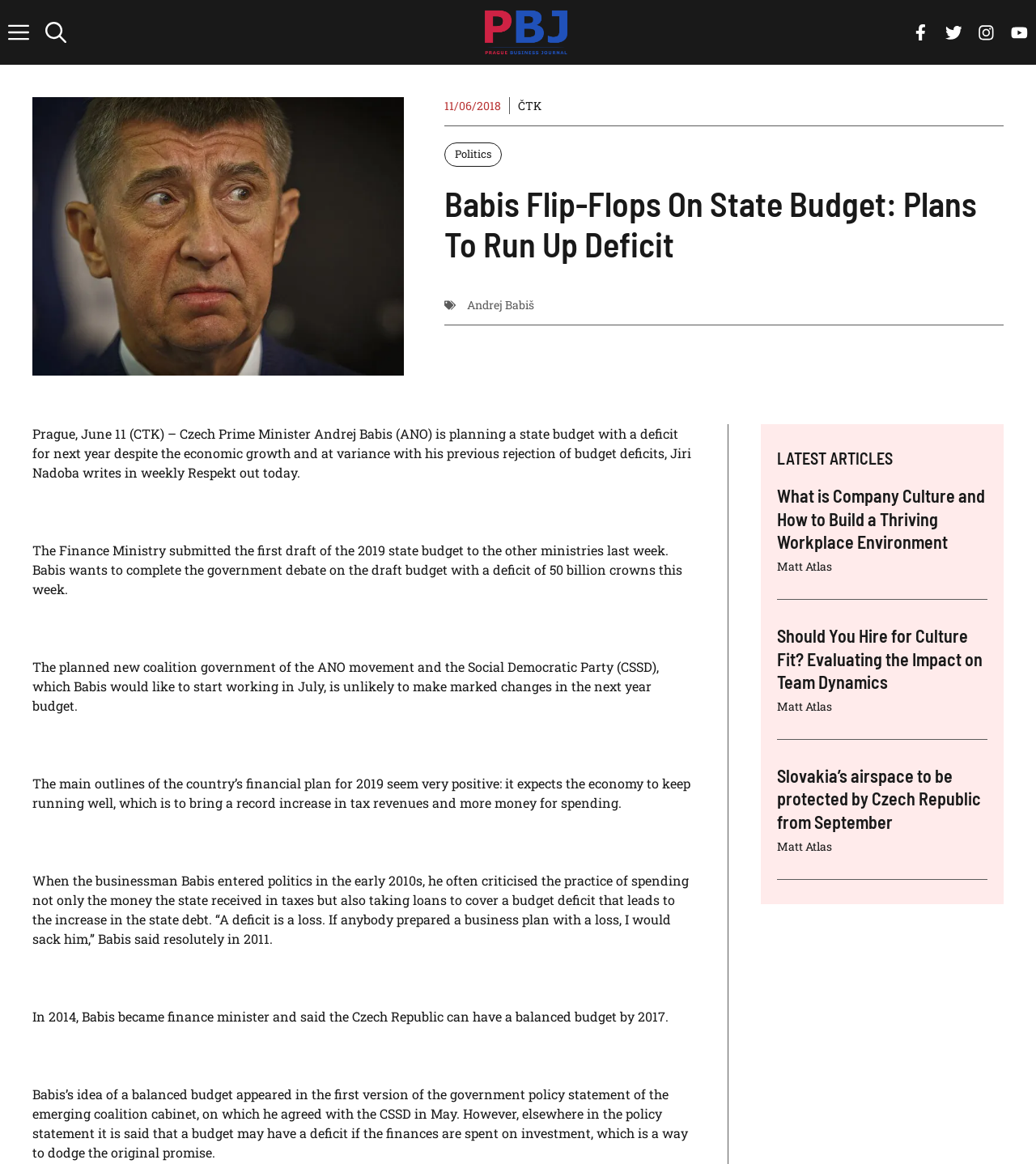Locate the bounding box coordinates of the area to click to fulfill this instruction: "View the article about 'What is Company Culture and How to Build a Thriving Workplace Environment'". The bounding box should be presented as four float numbers between 0 and 1, in the order [left, top, right, bottom].

[0.75, 0.417, 0.951, 0.475]